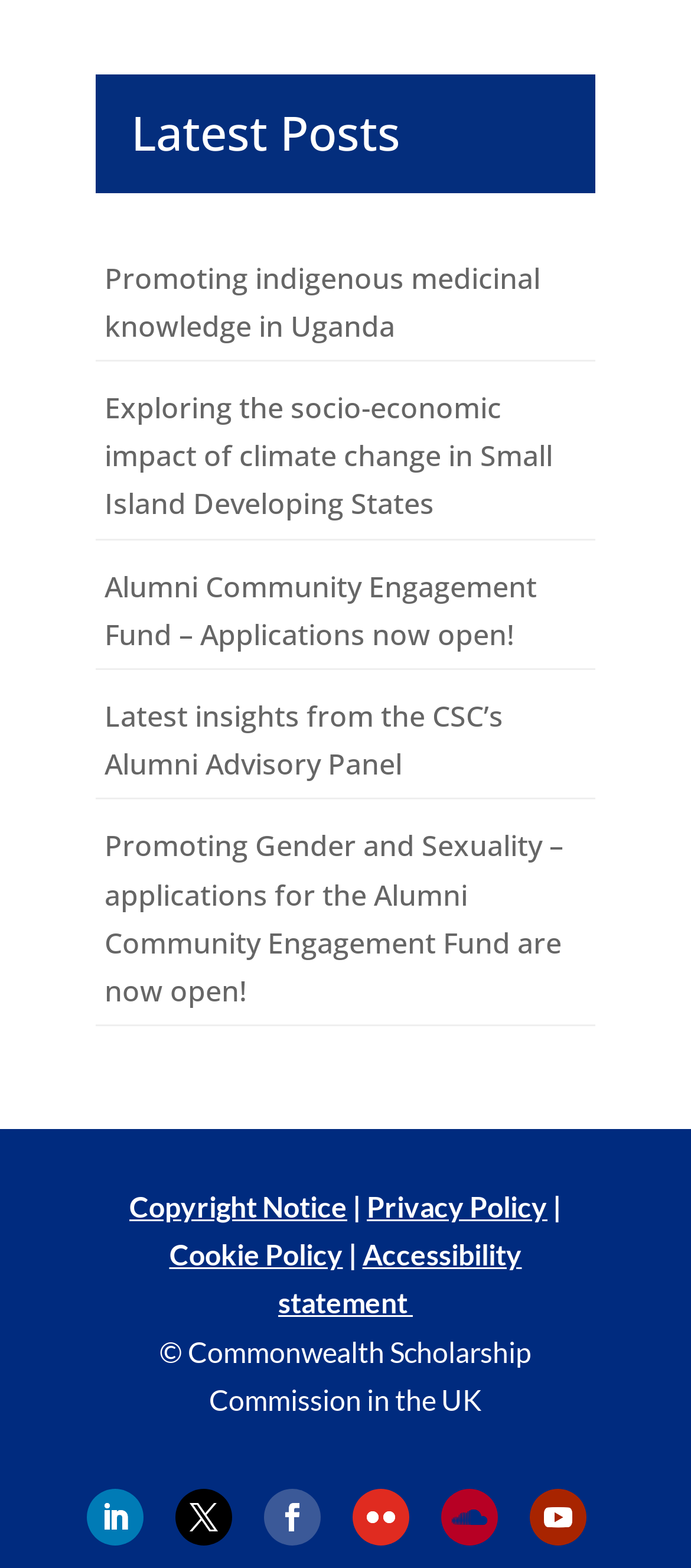Can you pinpoint the bounding box coordinates for the clickable element required for this instruction: "click on 'hide'"? The coordinates should be four float numbers between 0 and 1, i.e., [left, top, right, bottom].

None